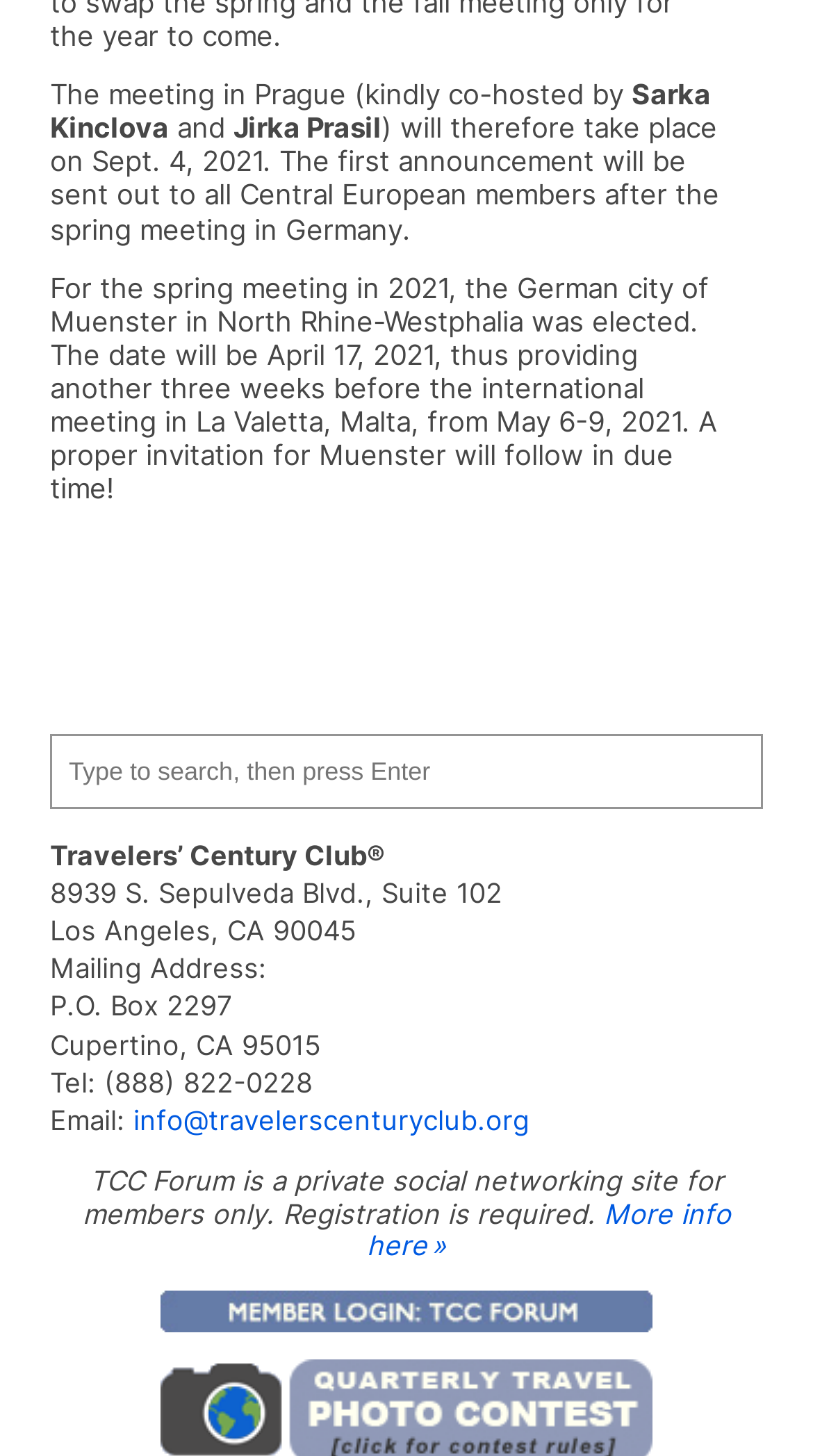Highlight the bounding box of the UI element that corresponds to this description: "info@travelerscenturyclub.org".

[0.164, 0.757, 0.651, 0.78]